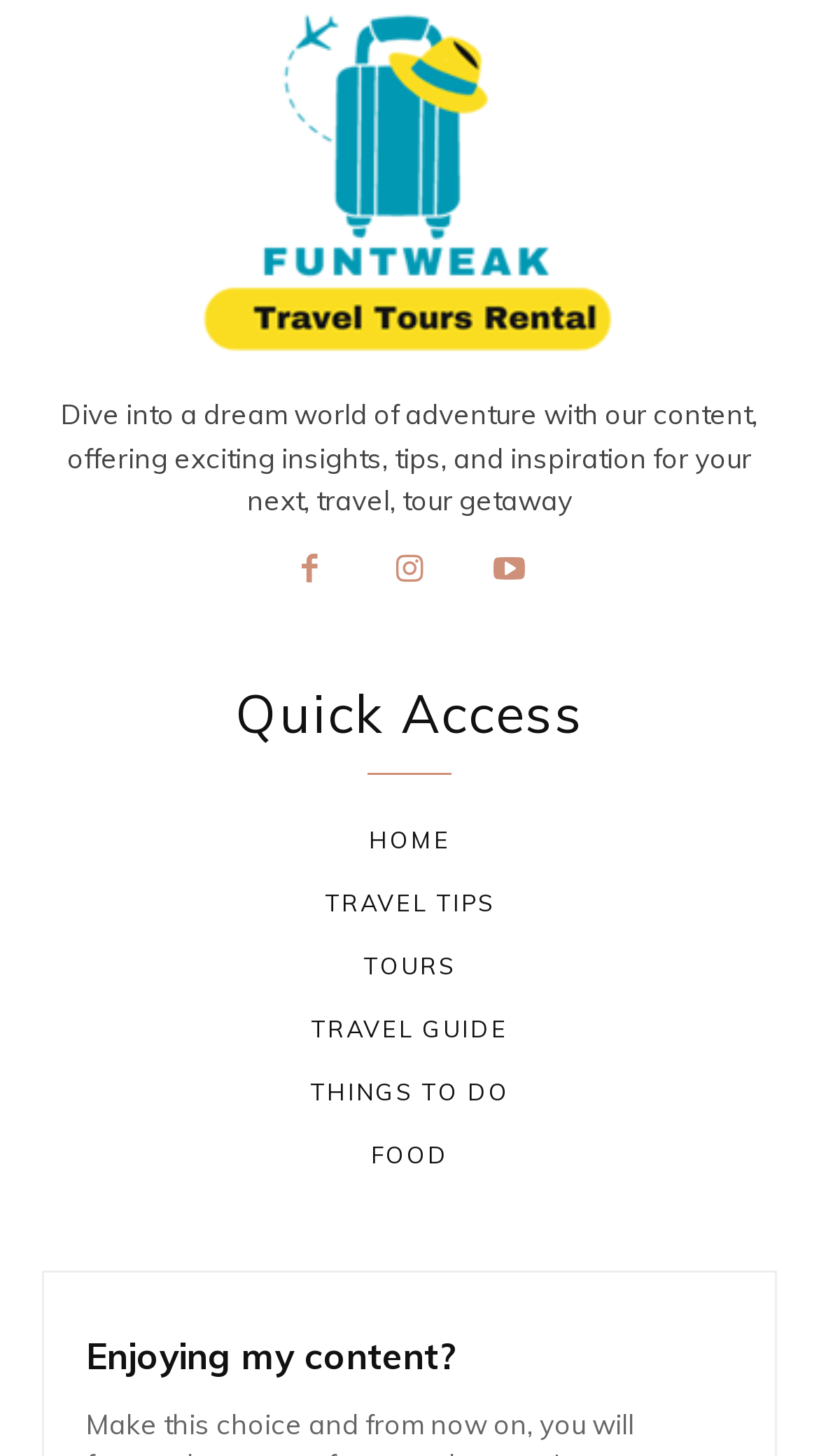Locate the bounding box of the UI element described in the following text: "Things To Do".

[0.051, 0.728, 0.949, 0.771]